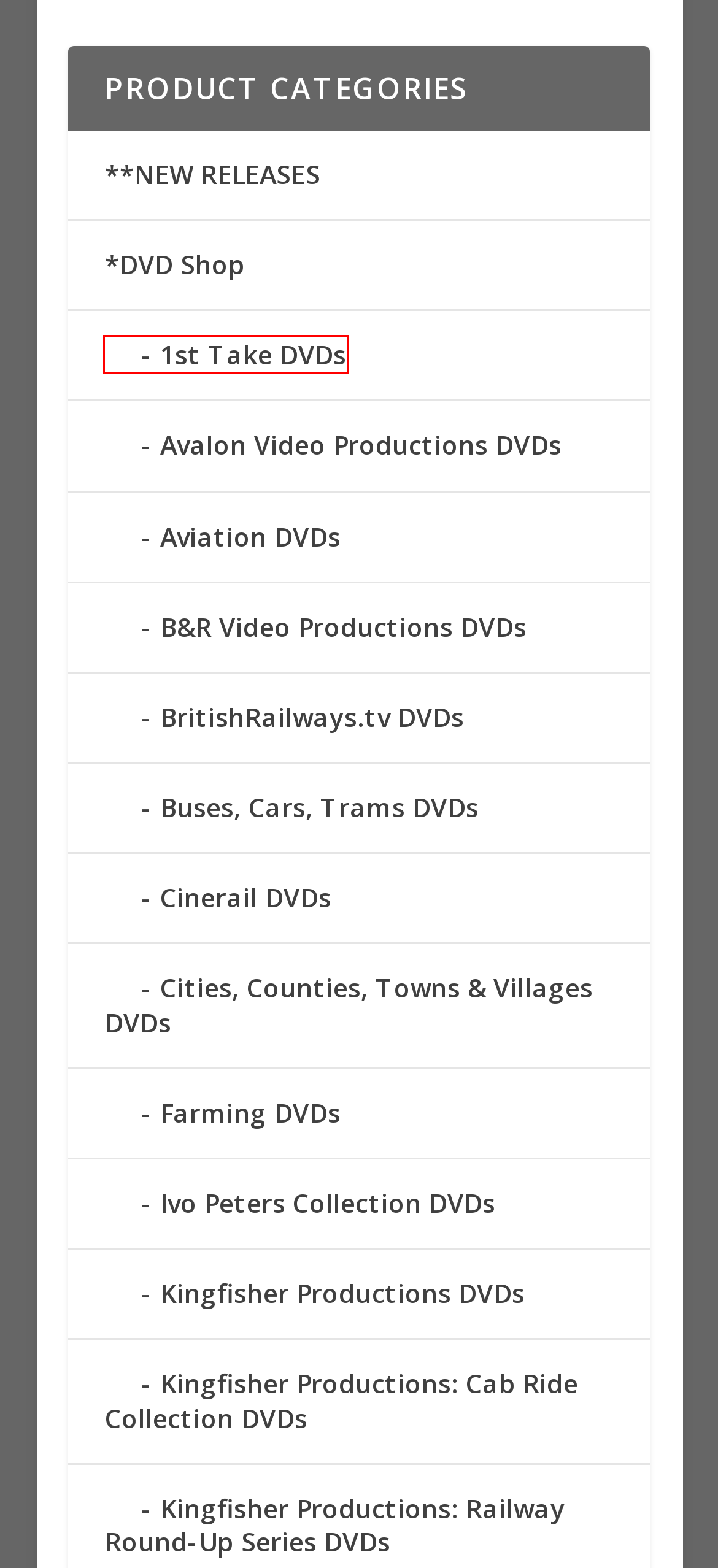Consider the screenshot of a webpage with a red bounding box and select the webpage description that best describes the new page that appears after clicking the element inside the red box. Here are the candidates:
A. Buses, Cars, Trams DVDs | Railway Recollections DVD's
B. Ivo Peters Collection DVDs | Railway Recollections DVD's
C. **NEW RELEASES | Railway Recollections DVD's
D. Farming DVDs | Railway Recollections DVD's
E. 1st Take DVDs | Railway Recollections DVD's
F. Cities, Counties, Towns & Villages DVDs | Railway Recollections DVD's
G. *DVD Shop | Railway Recollections DVD's
H. Kingfisher Productions DVDs | Railway Recollections DVD's

E